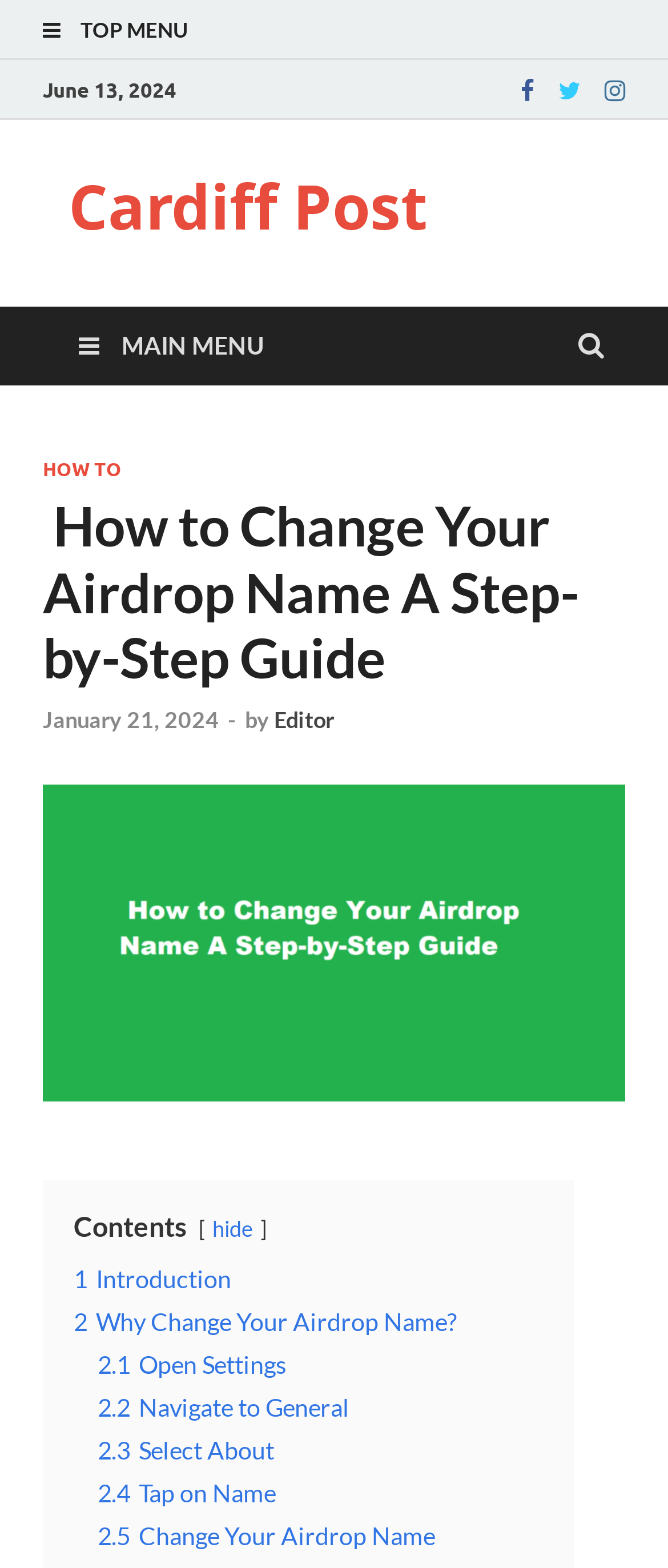Specify the bounding box coordinates of the area that needs to be clicked to achieve the following instruction: "Go to TOP MENU".

[0.038, 0.0, 0.962, 0.039]